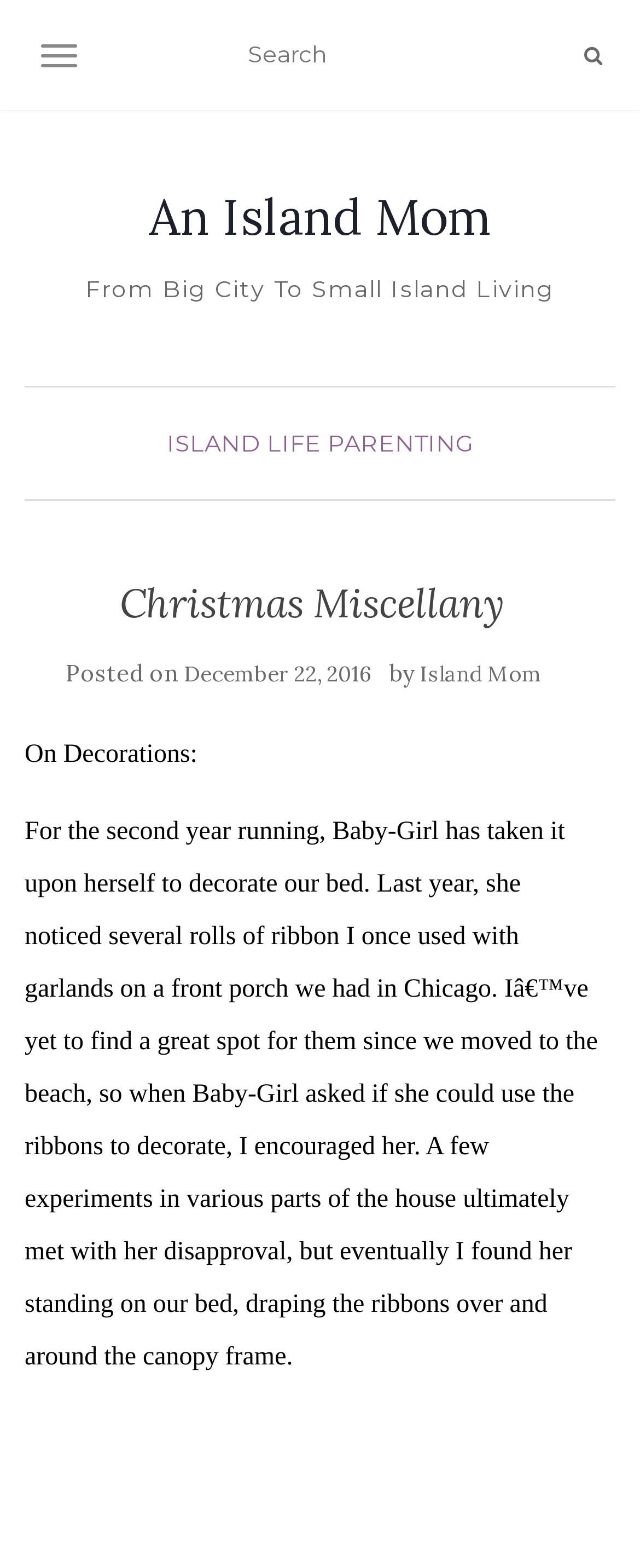Locate the UI element described by Toggle navigation and provide its bounding box coordinates. Use the format (top-left x, top-left y, bottom-right x, bottom-right y) with all values as floating point numbers between 0 and 1.

[0.038, 0.019, 0.146, 0.052]